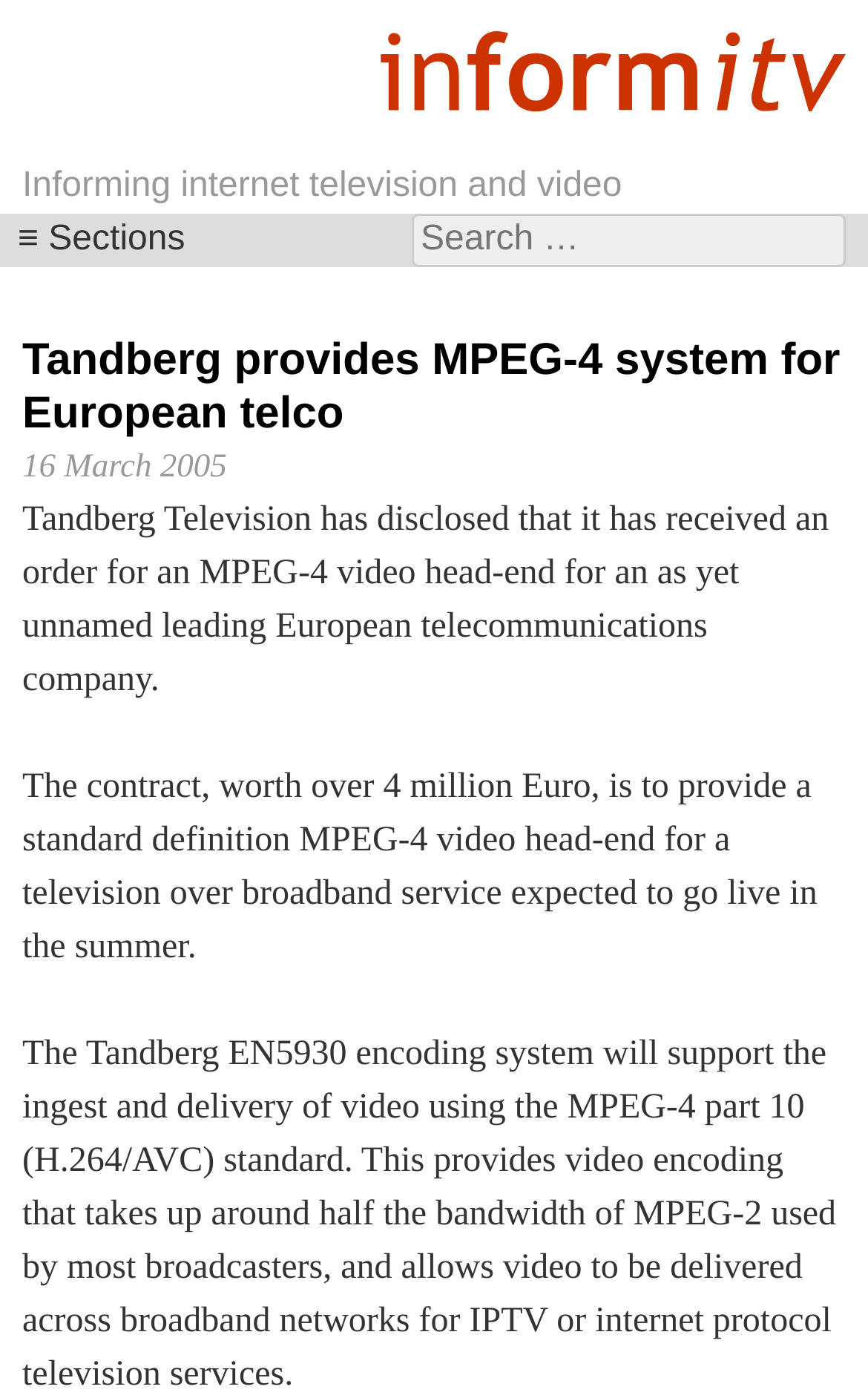Please provide a short answer using a single word or phrase for the question:
What is the value of the contract?

over 4 million Euro